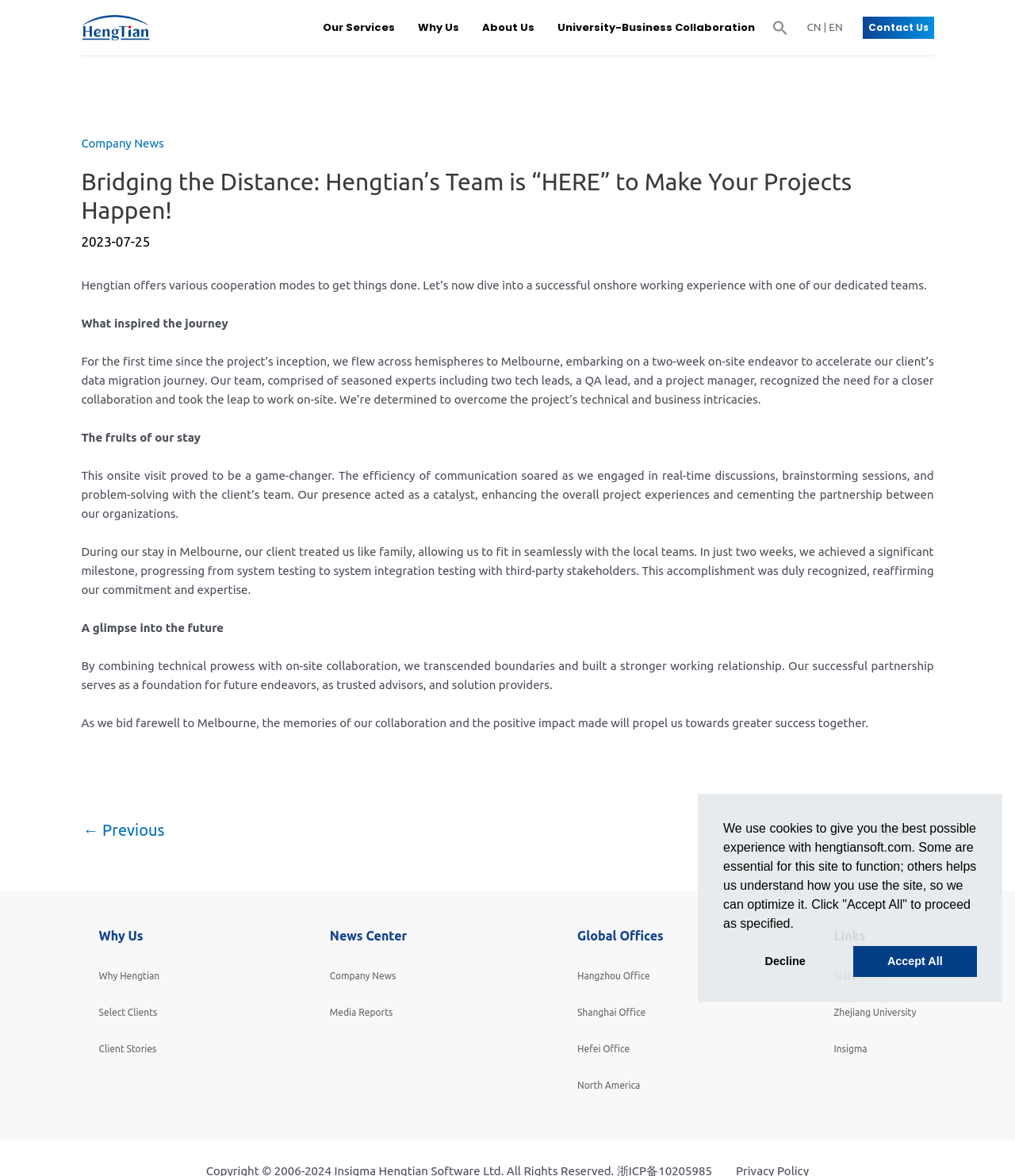Pinpoint the bounding box coordinates of the element to be clicked to execute the instruction: "Go to Our Services page".

[0.313, 0.003, 0.395, 0.044]